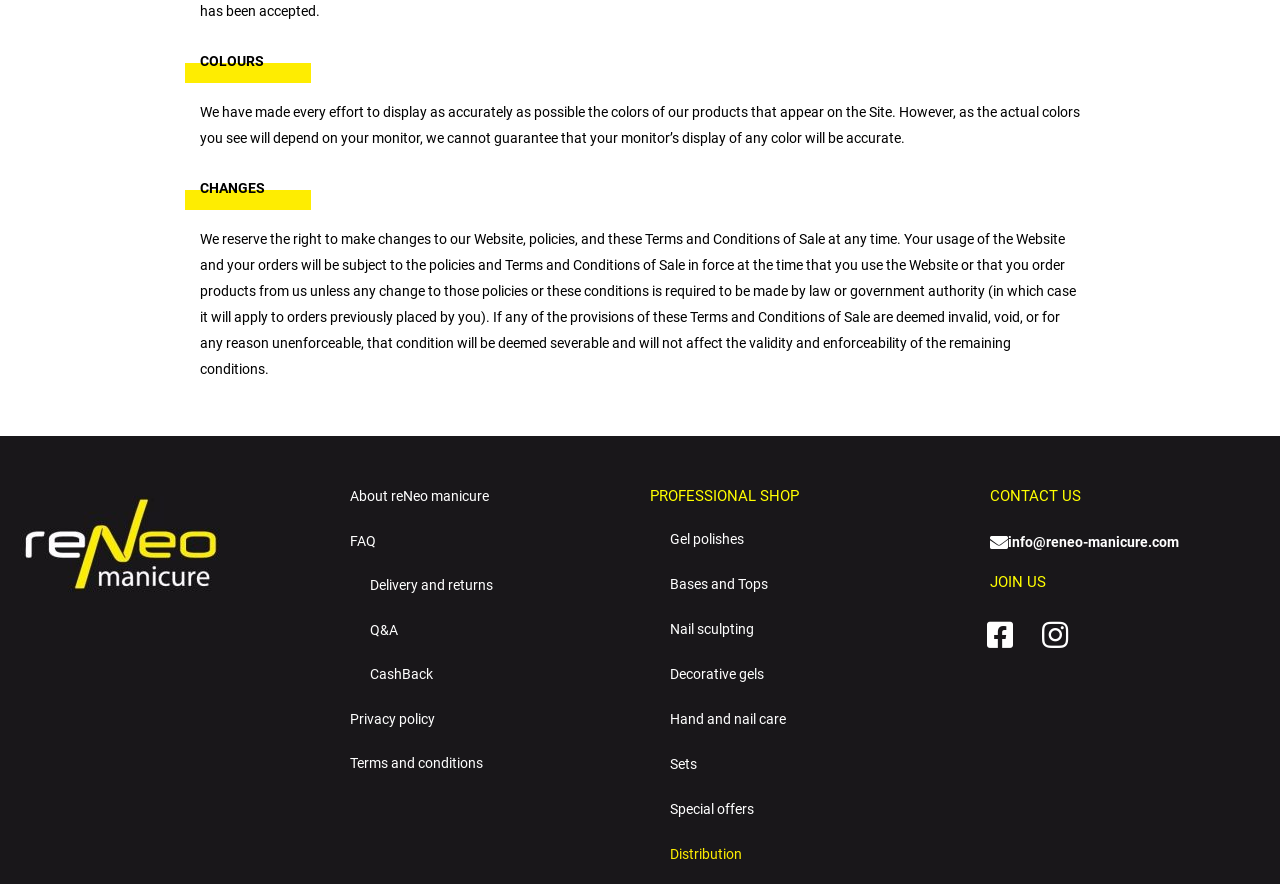What are the categories in the Professional Shop?
Look at the image and provide a detailed response to the question.

The categories in the Professional Shop can be found in the links under the heading 'PROFESSIONAL SHOP', which include 'Gel polishes', 'Bases and Tops', 'Nail sculpting', 'Decorative gels', 'Hand and nail care', 'Sets', 'Special offers', and 'Distribution'.